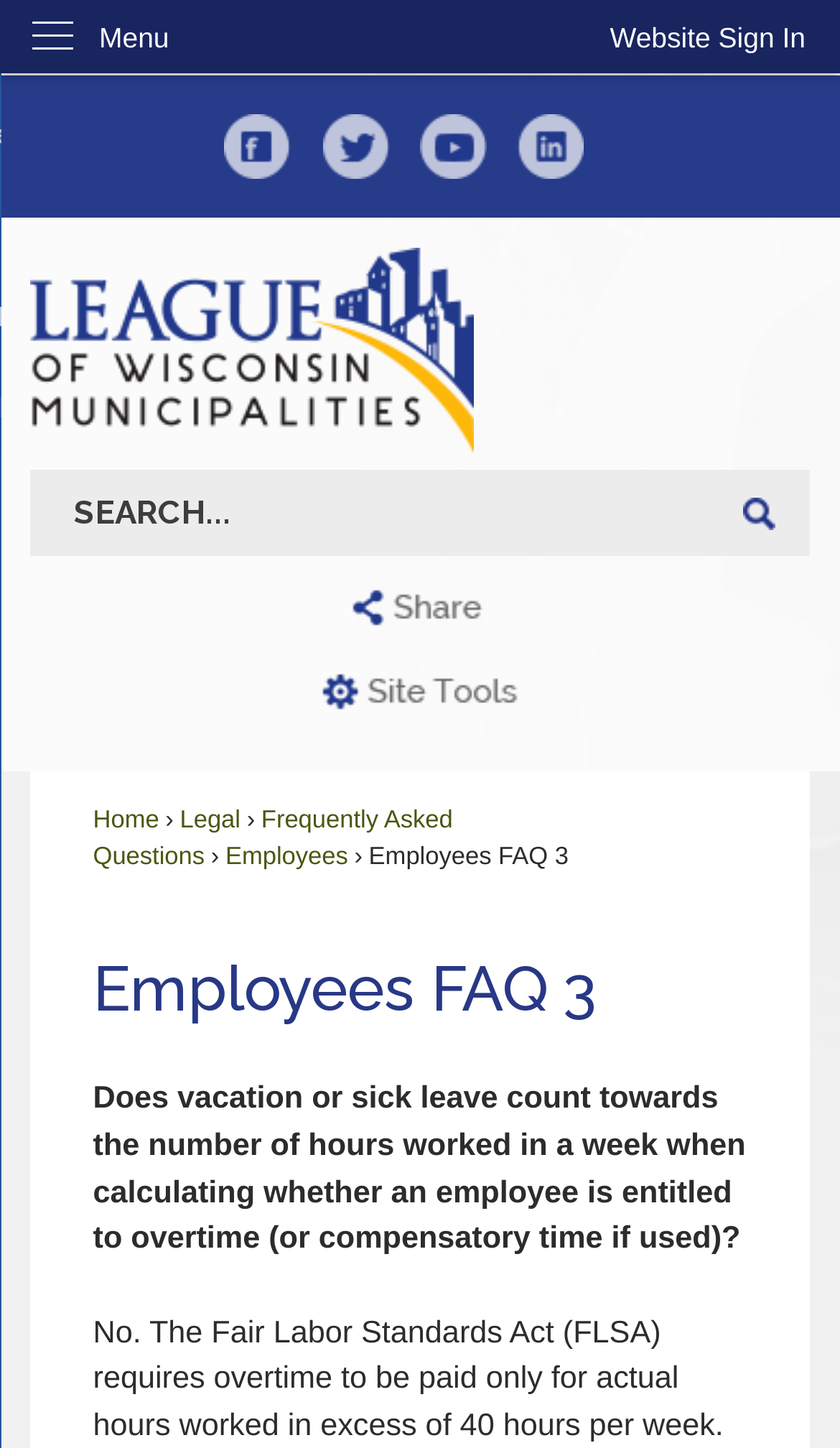Please identify the bounding box coordinates for the region that you need to click to follow this instruction: "Go to the Home page".

[0.111, 0.558, 0.189, 0.575]